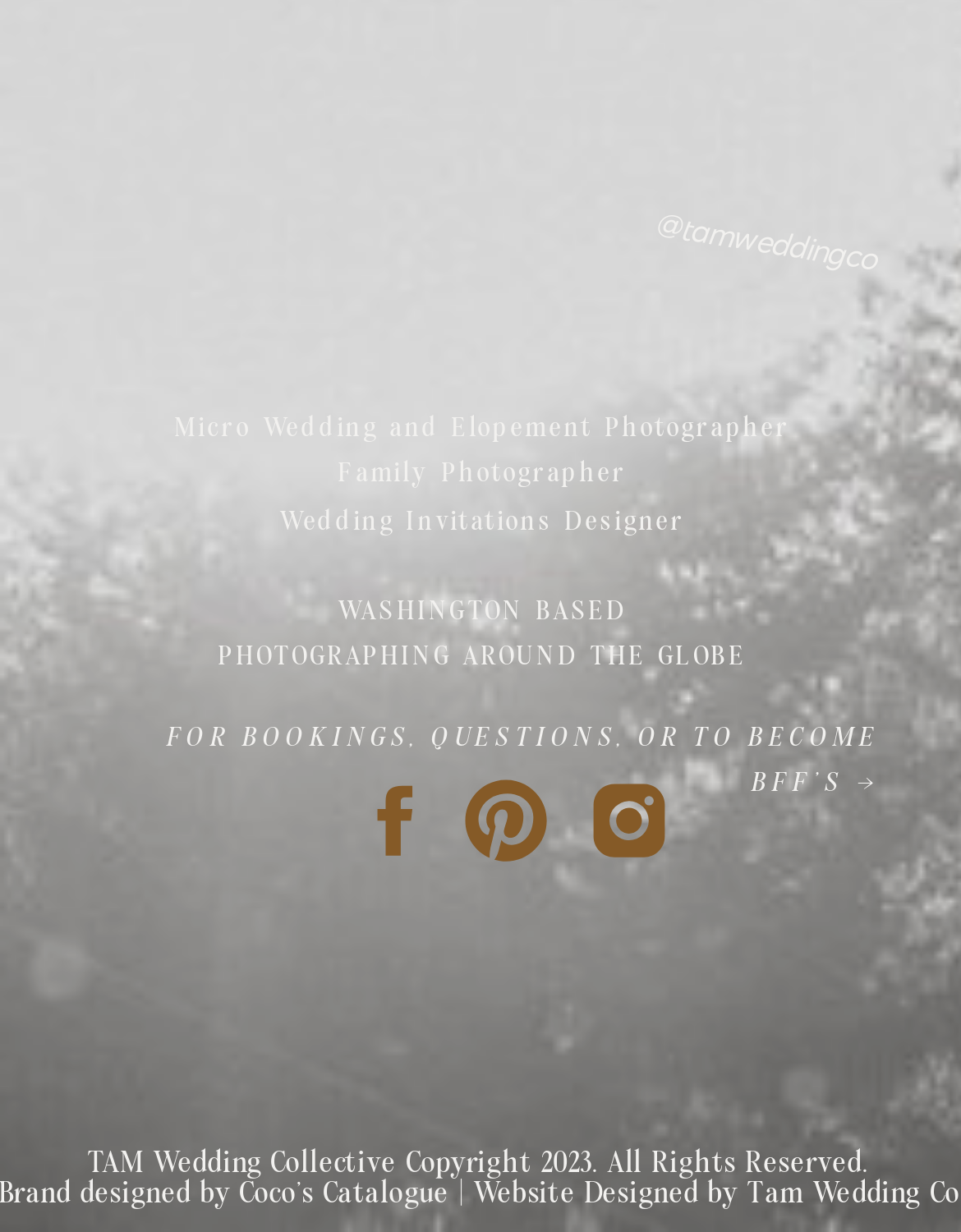Identify the bounding box coordinates of the area you need to click to perform the following instruction: "View the latest video shared on Thu May 30 2024".

[0.134, 0.182, 0.369, 0.365]